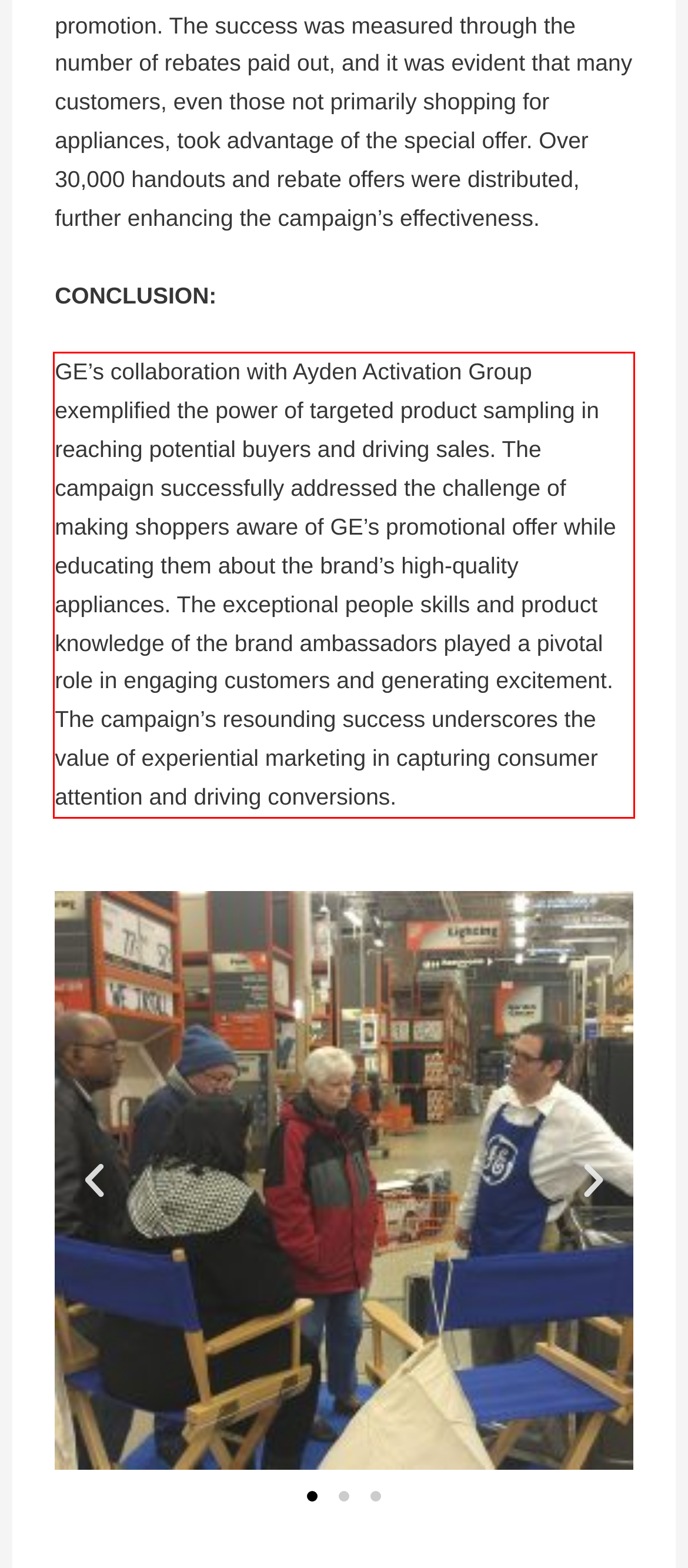Please identify and extract the text from the UI element that is surrounded by a red bounding box in the provided webpage screenshot.

GE’s collaboration with Ayden Activation Group exemplified the power of targeted product sampling in reaching potential buyers and driving sales. The campaign successfully addressed the challenge of making shoppers aware of GE’s promotional offer while educating them about the brand’s high-quality appliances. The exceptional people skills and product knowledge of the brand ambassadors played a pivotal role in engaging customers and generating excitement. The campaign’s resounding success underscores the value of experiential marketing in capturing consumer attention and driving conversions.